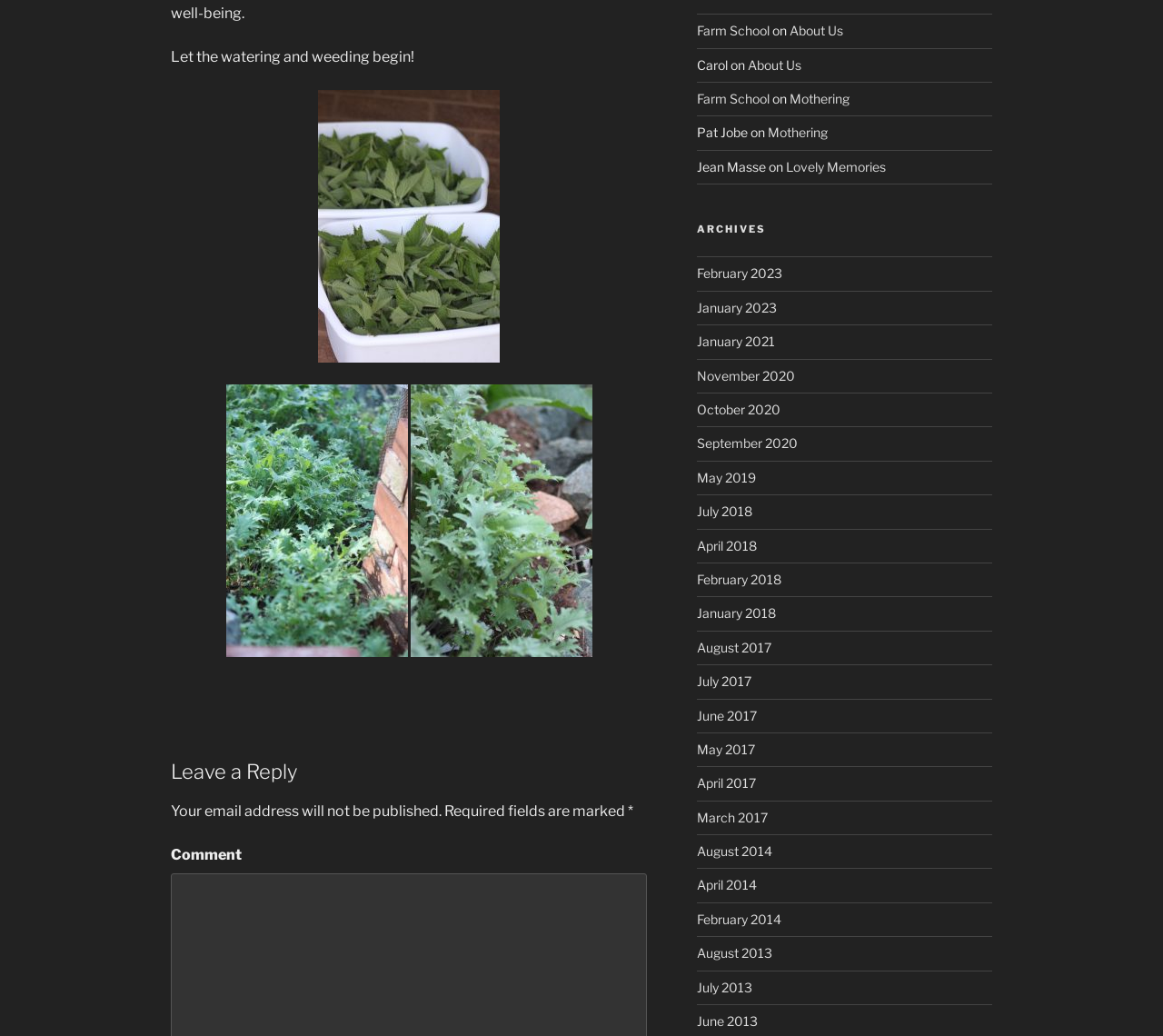Find and provide the bounding box coordinates for the UI element described with: "April 2017".

[0.599, 0.749, 0.65, 0.763]